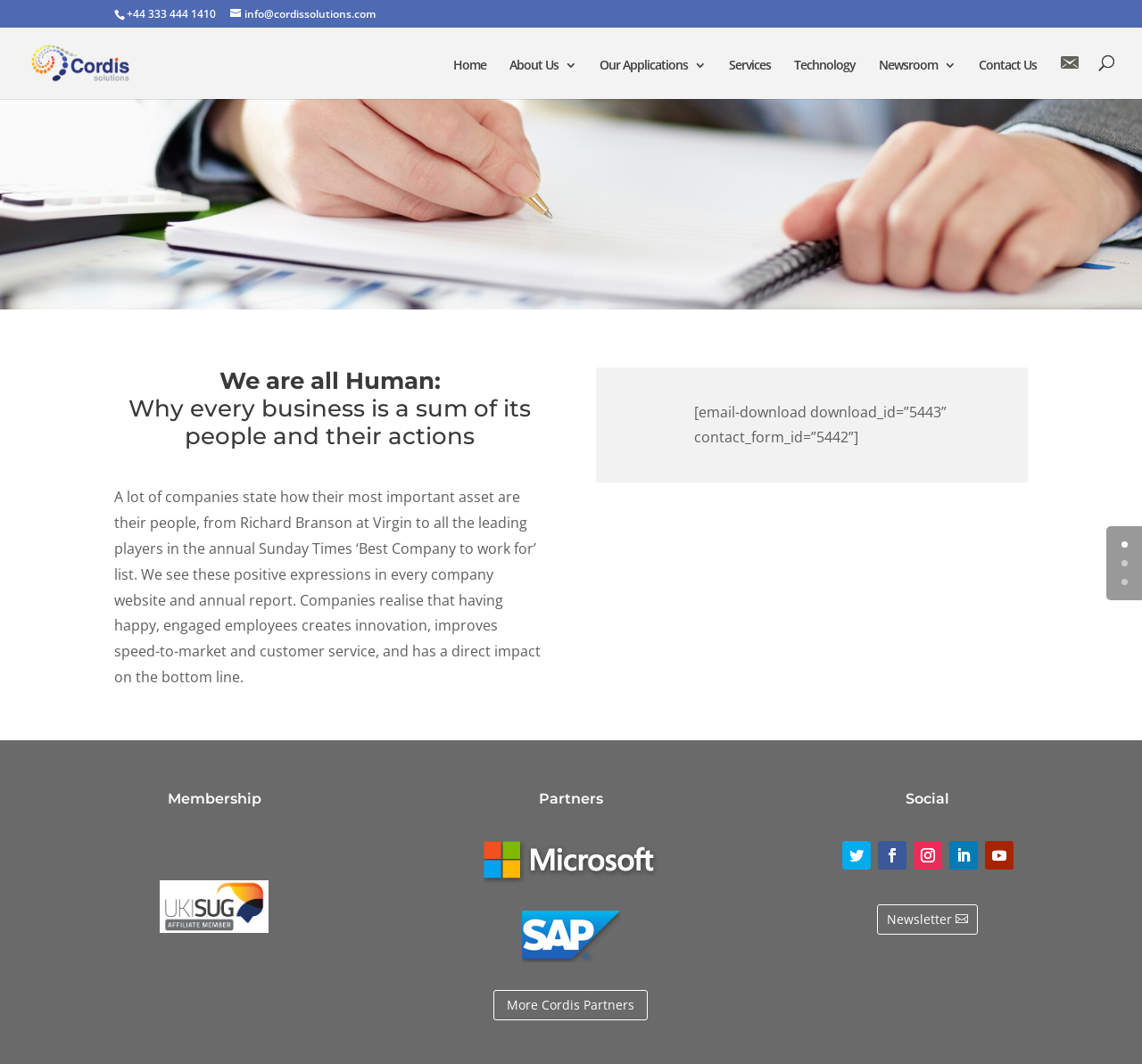With reference to the screenshot, provide a detailed response to the question below:
What is the phone number of Cordis Solutions?

The phone number of Cordis Solutions can be found at the top of the webpage, in the static text element with the bounding box coordinates [0.111, 0.006, 0.189, 0.02].